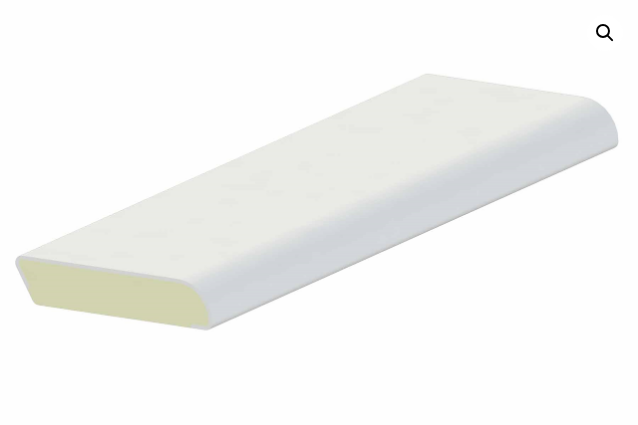Generate an elaborate caption that covers all aspects of the image.

This image showcases a sleek piece of cloaking foam, designed specifically as a finishing trim for use around windows, doors, and roofs. The foam is presented in a smooth, tapered profile with a clean white exterior, emphasizing its modern aesthetic. The product measures 2.5 meters in length, making it suitable for both easy handling and installation. This item is part of a collection aimed at providing consistent color and thickness for a polished look in construction and renovation projects. It's currently available for purchase at the Horton Online Store, along with UK-wide delivery options and free local delivery on orders over £300.